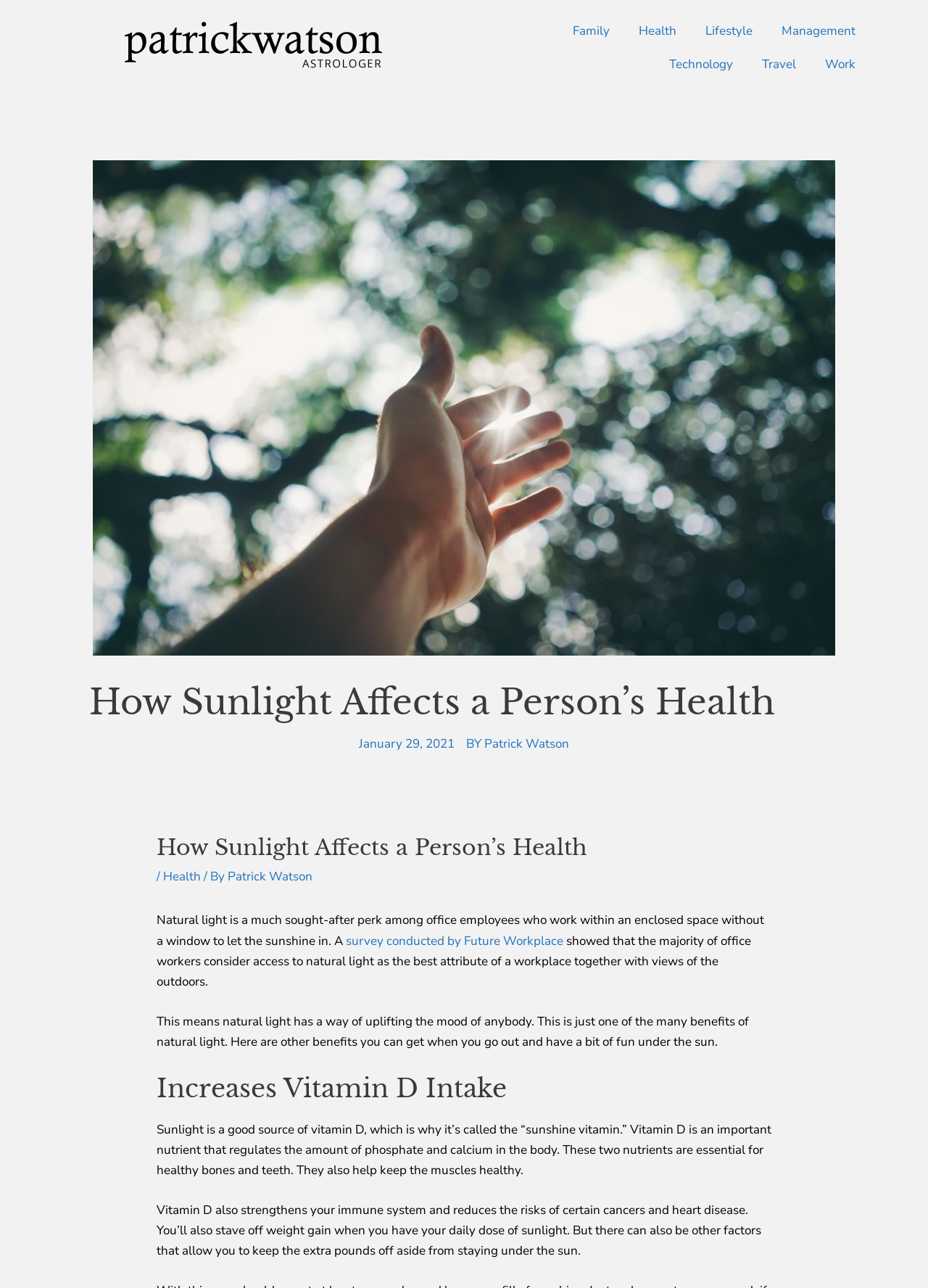Identify the coordinates of the bounding box for the element described below: "Work". Return the coordinates as four float numbers between 0 and 1: [left, top, right, bottom].

[0.873, 0.037, 0.938, 0.063]